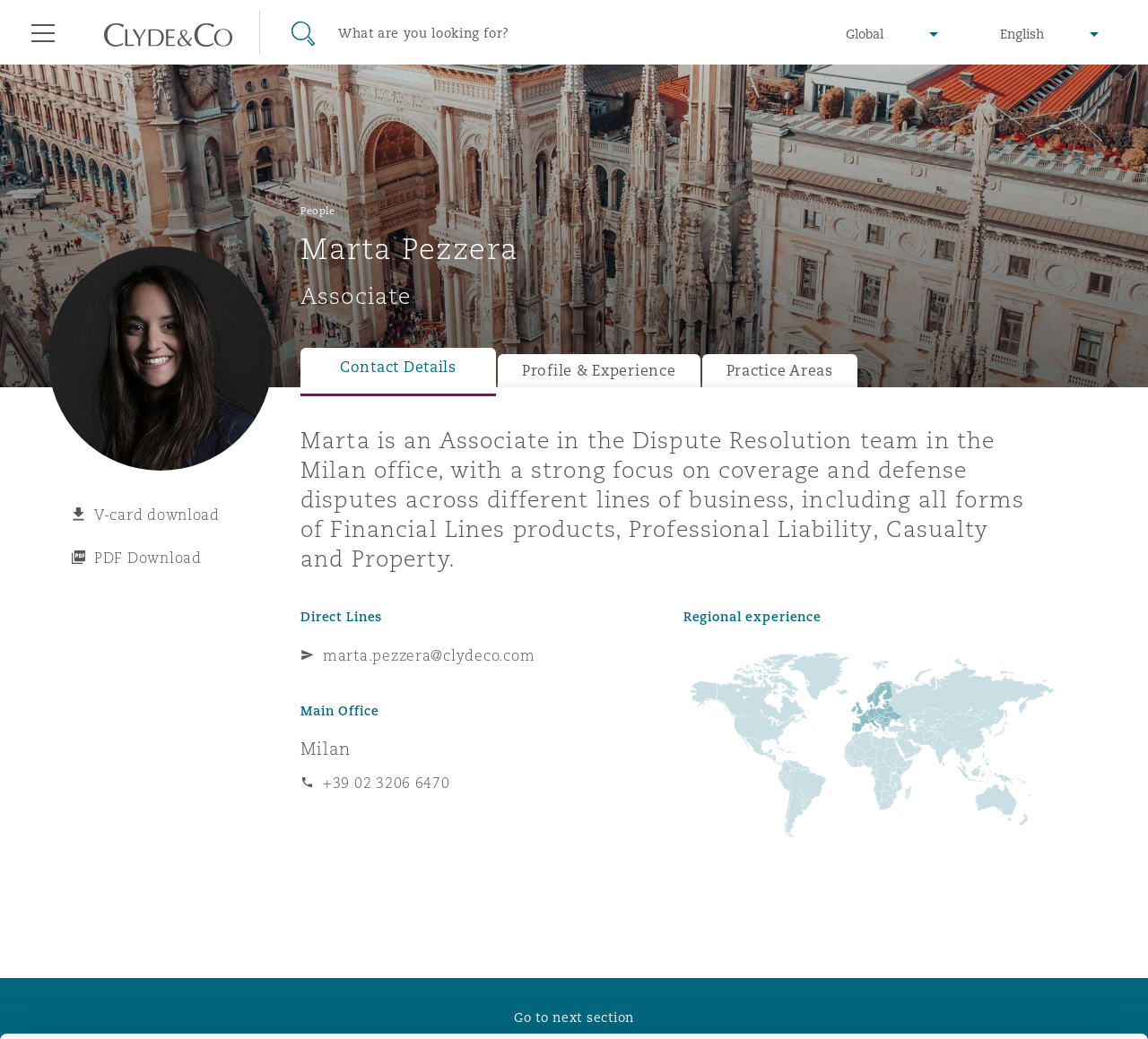Please mark the bounding box coordinates of the area that should be clicked to carry out the instruction: "View Milan office details".

[0.262, 0.71, 0.306, 0.73]